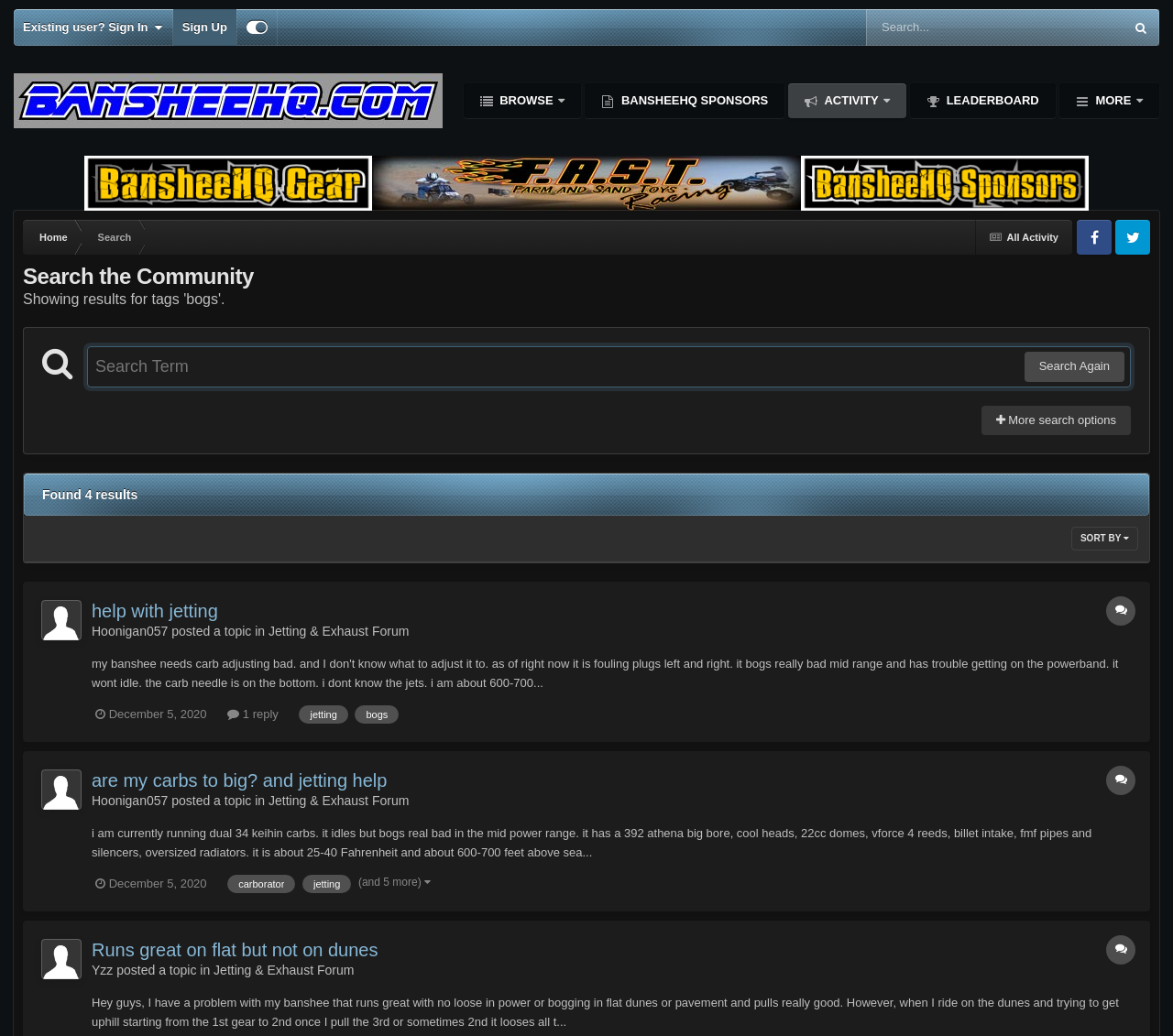Please specify the coordinates of the bounding box for the element that should be clicked to carry out this instruction: "Sign in to the forum". The coordinates must be four float numbers between 0 and 1, formatted as [left, top, right, bottom].

[0.012, 0.009, 0.147, 0.044]